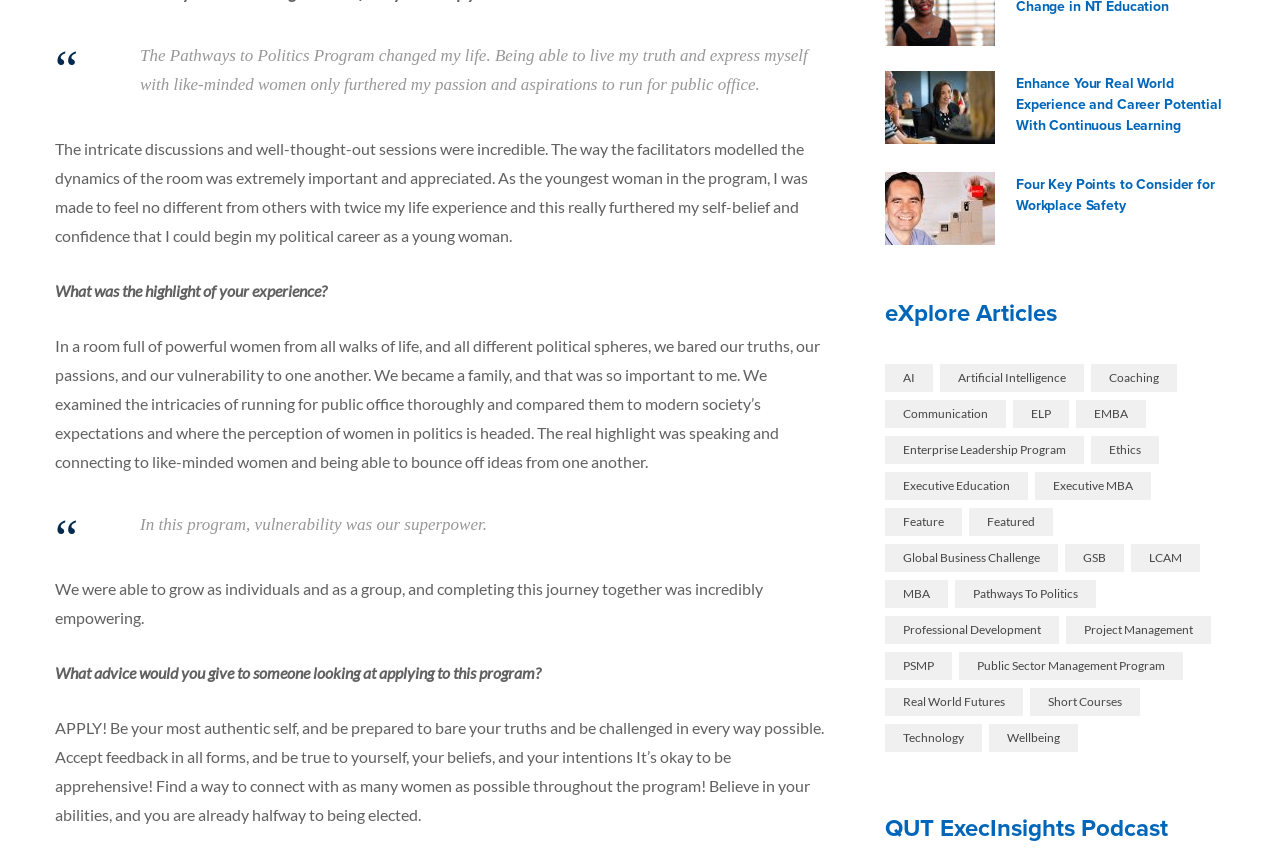Provide a brief response to the question below using a single word or phrase: 
How many blockquote elements are on the page?

2